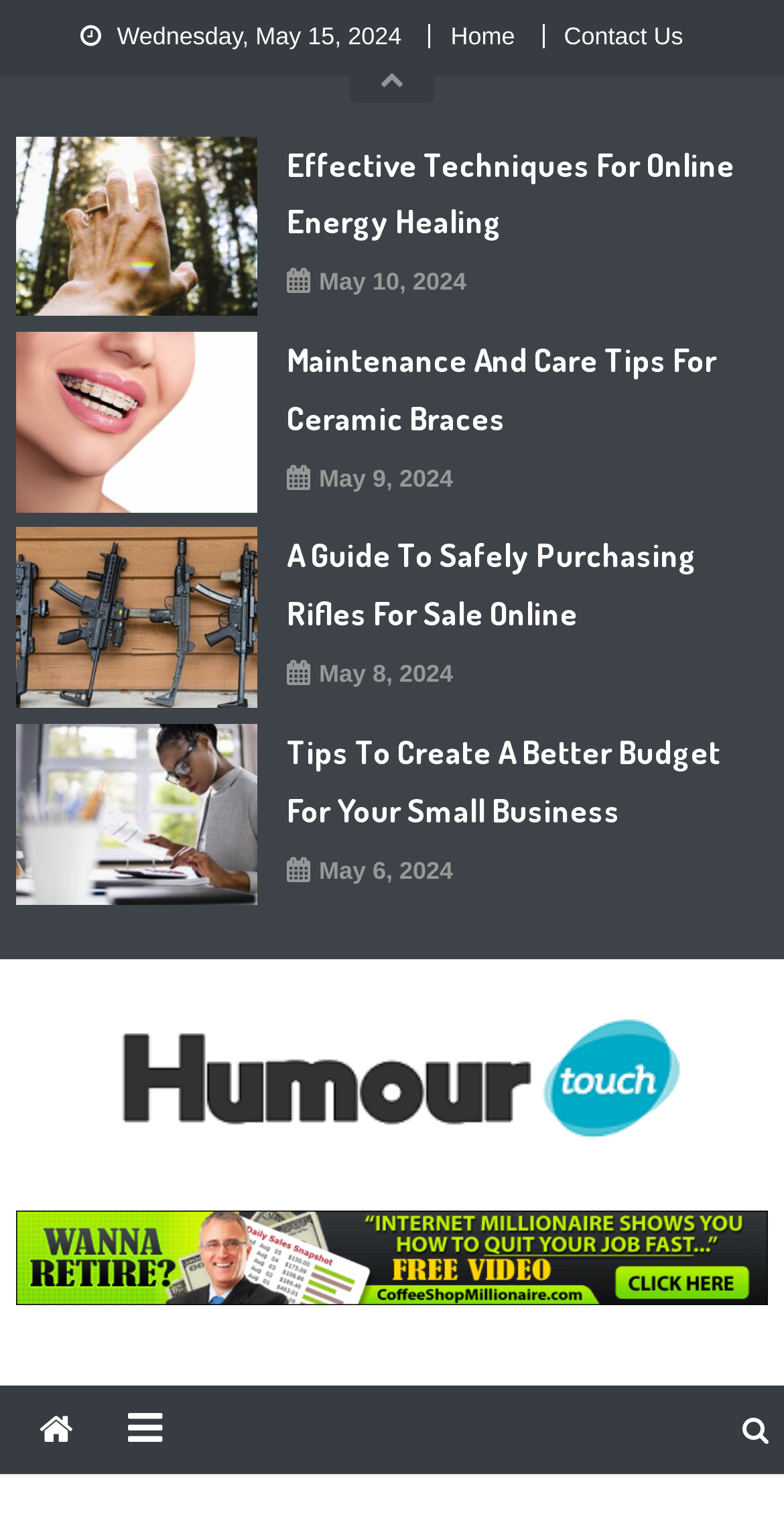Can you provide the bounding box coordinates for the element that should be clicked to implement the instruction: "Click on the 'Home' link"?

[0.575, 0.014, 0.657, 0.033]